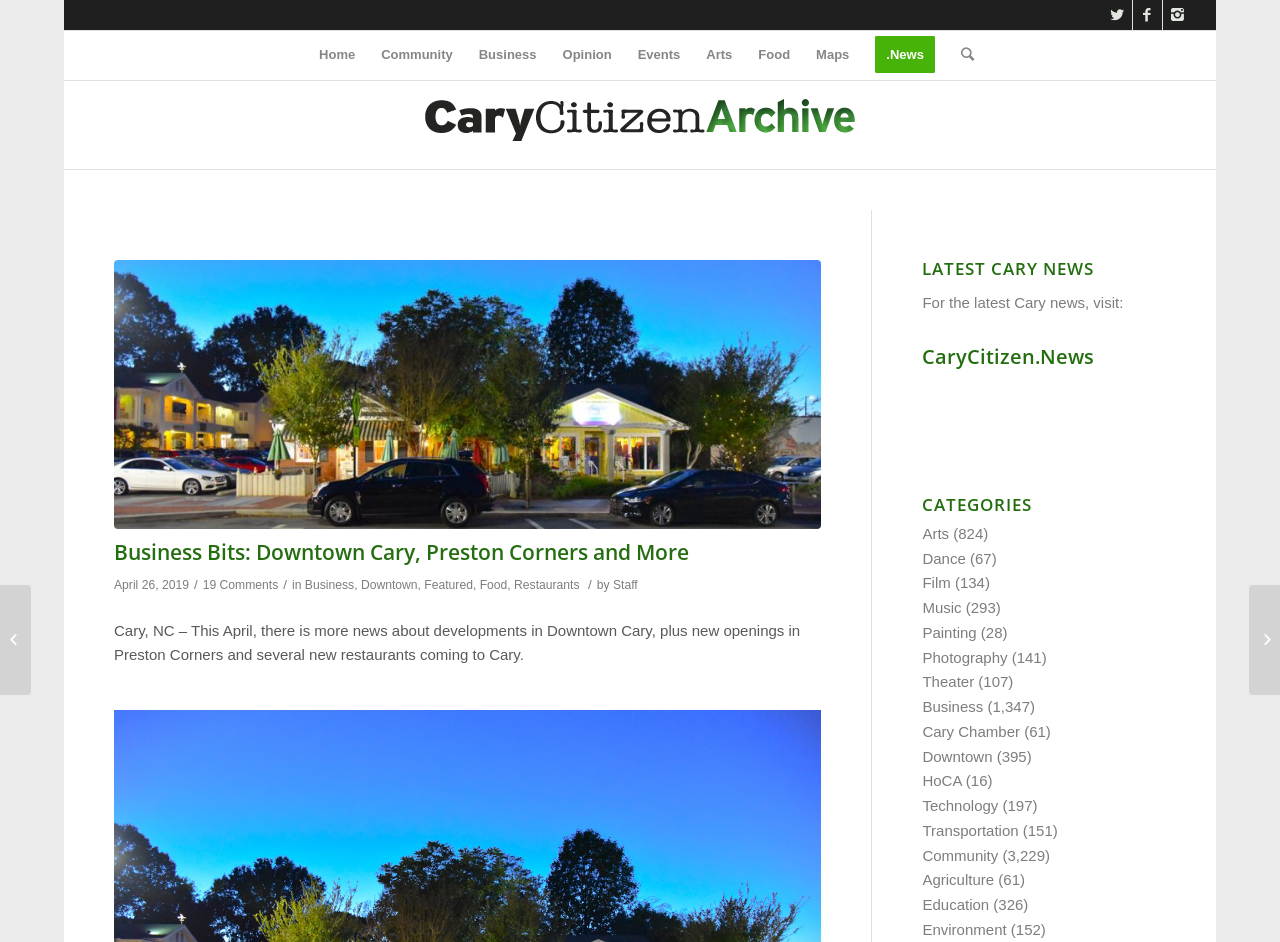Give the bounding box coordinates for this UI element: "Cary Chamber". The coordinates should be four float numbers between 0 and 1, arranged as [left, top, right, bottom].

[0.721, 0.767, 0.797, 0.785]